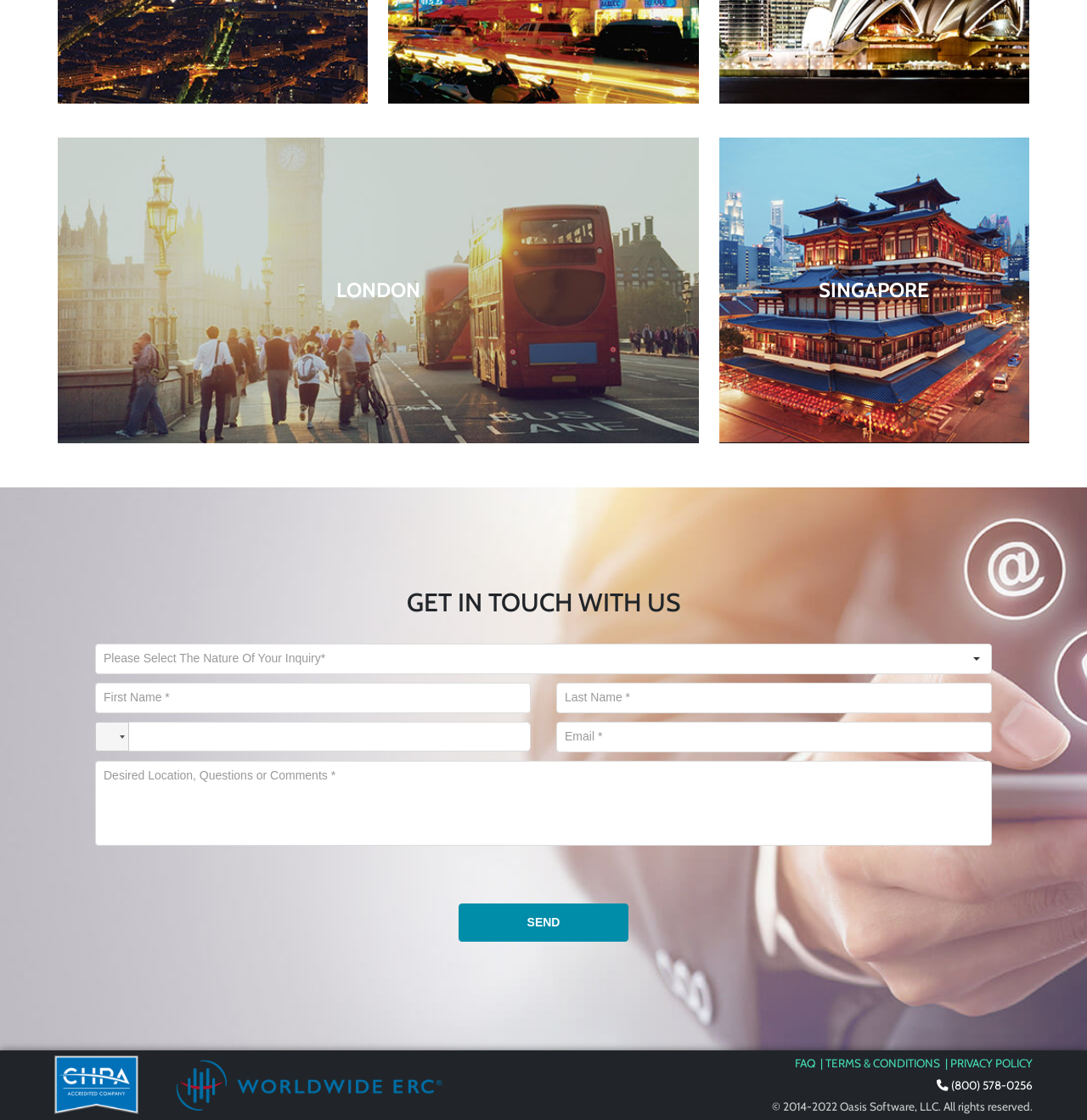Find and specify the bounding box coordinates that correspond to the clickable region for the instruction: "Click LONDON".

[0.309, 0.246, 0.387, 0.273]